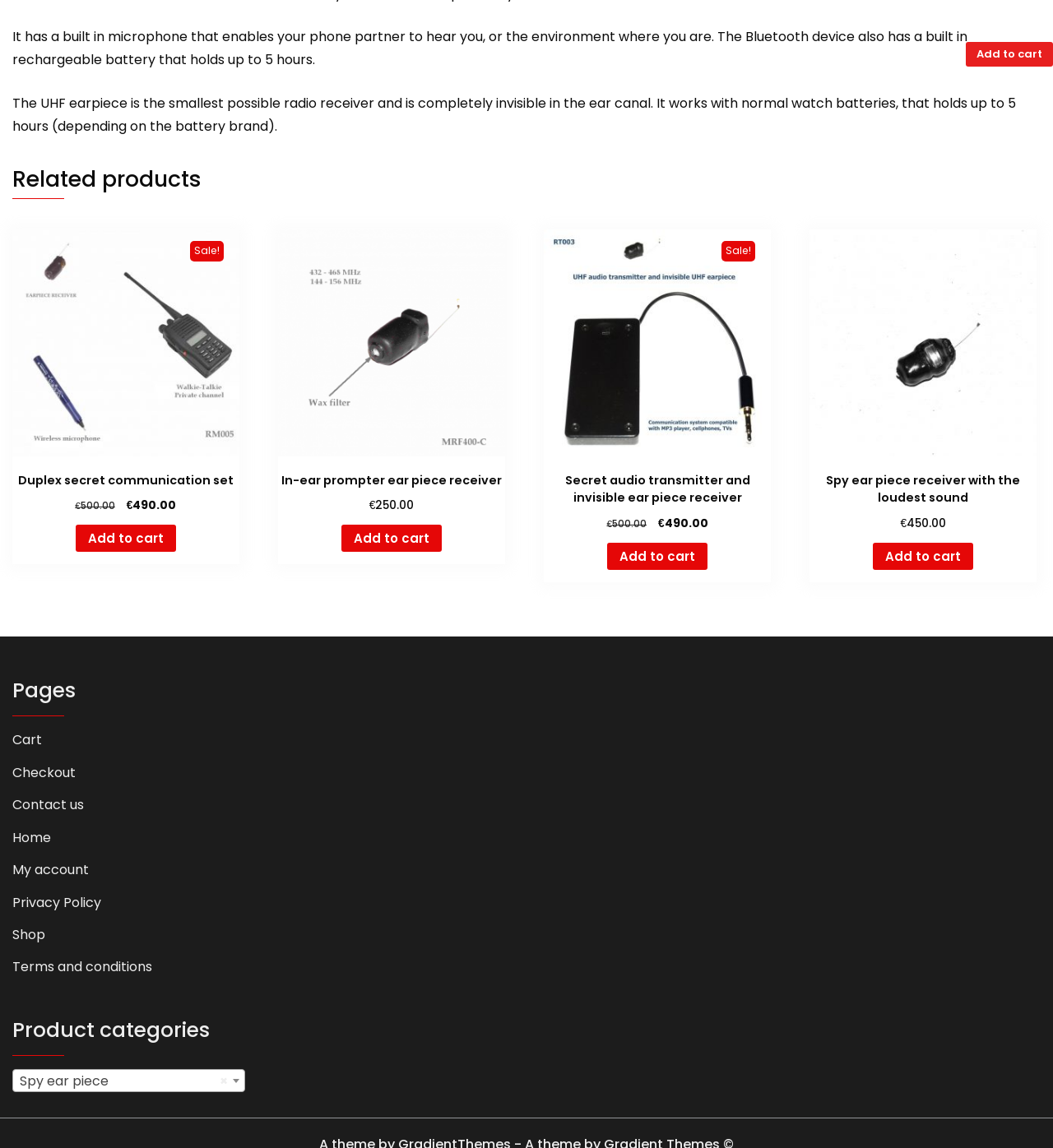Please identify the bounding box coordinates of the element's region that should be clicked to execute the following instruction: "View shop". The bounding box coordinates must be four float numbers between 0 and 1, i.e., [left, top, right, bottom].

[0.012, 0.804, 0.043, 0.825]